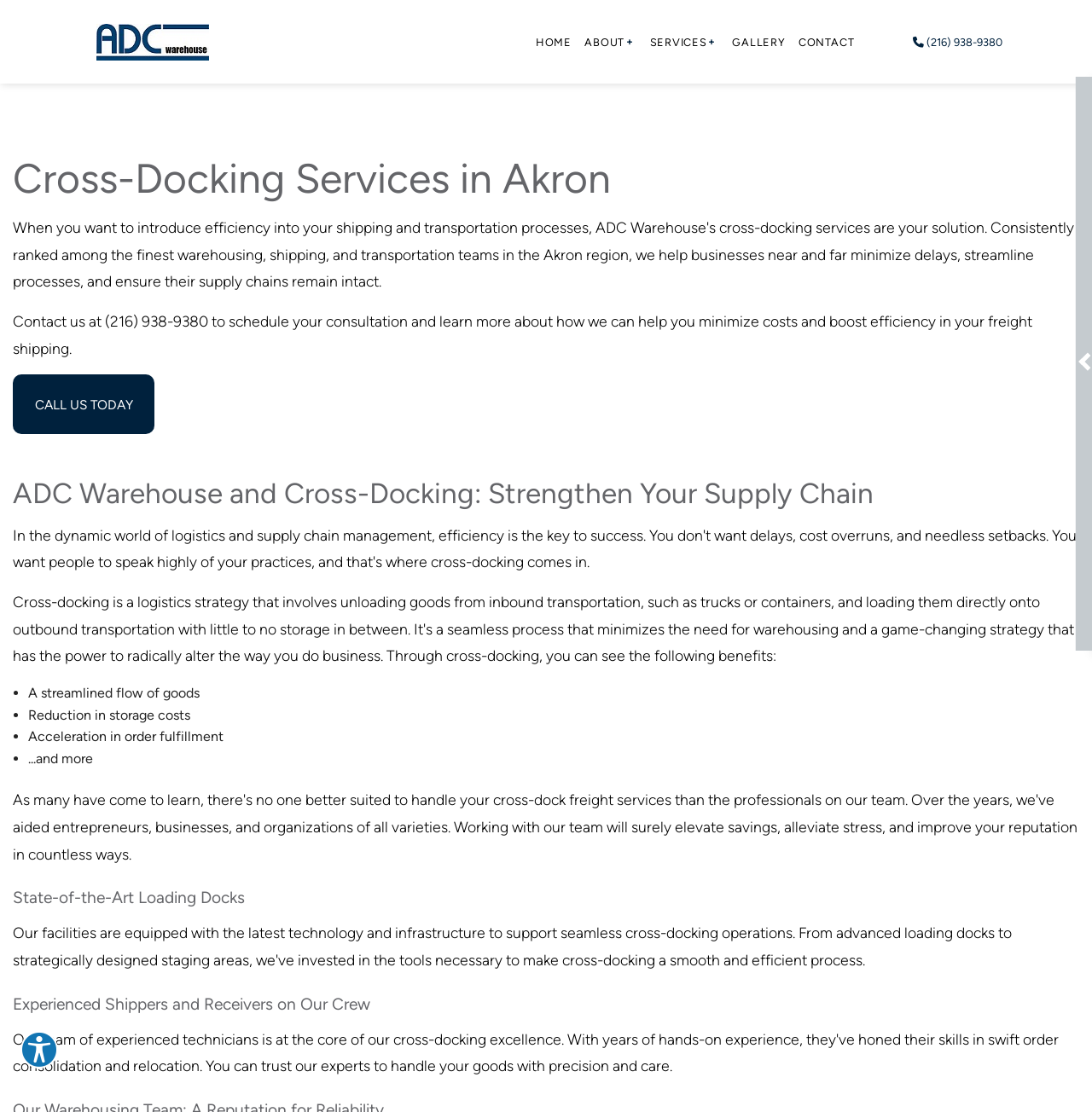Please provide a brief answer to the following inquiry using a single word or phrase:
What is the company name?

ADC Warehouse